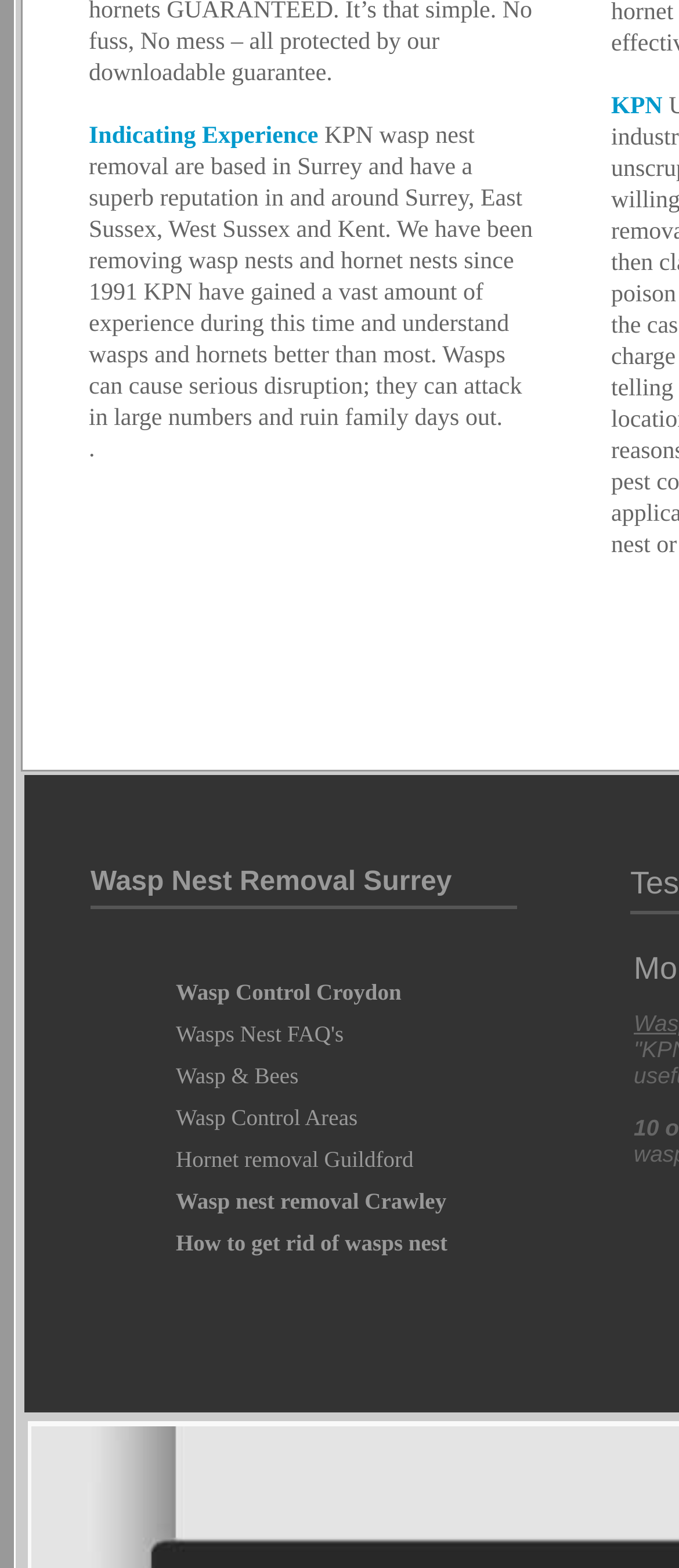What areas do KPN provide wasp control services to?
Use the screenshot to answer the question with a single word or phrase.

Surrey, East Sussex, West Sussex, and Kent